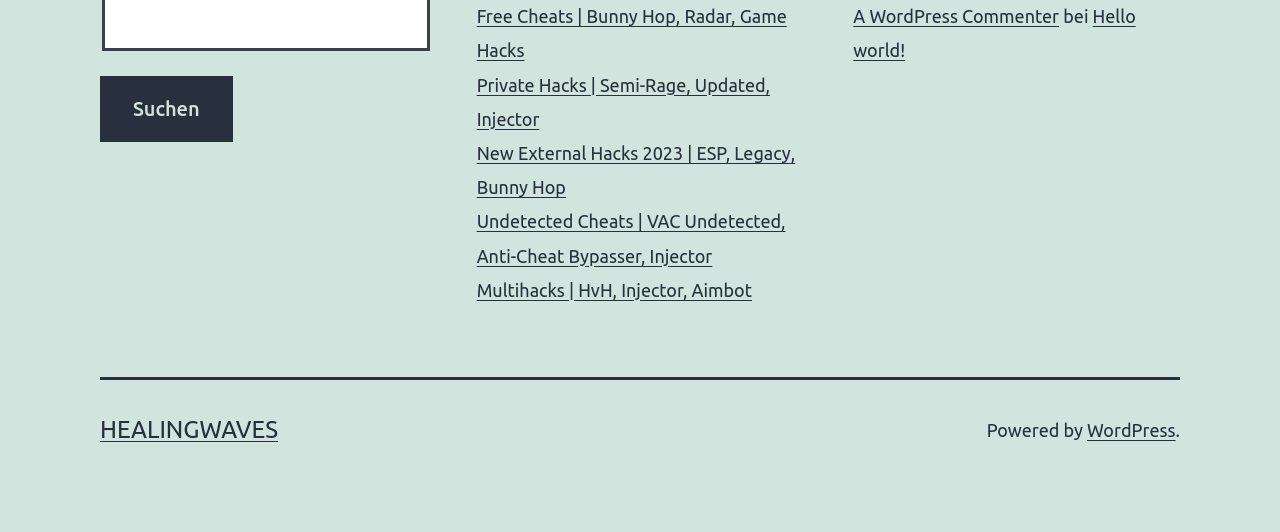Please examine the image and provide a detailed answer to the question: How many links are there in the main section?

I counted the links in the main section and found 5 links with texts 'Free Cheats | Bunny Hop, Radar, Game Hacks', 'Private Hacks | Semi-Rage, Updated, Injector', 'New External Hacks 2023 | ESP, Legacy, Bunny Hop', 'Undetected Cheats | VAC Undetected, Anti-Cheat Bypasser, Injector', and 'Multihacks | HvH, Injector, Aimbot'.